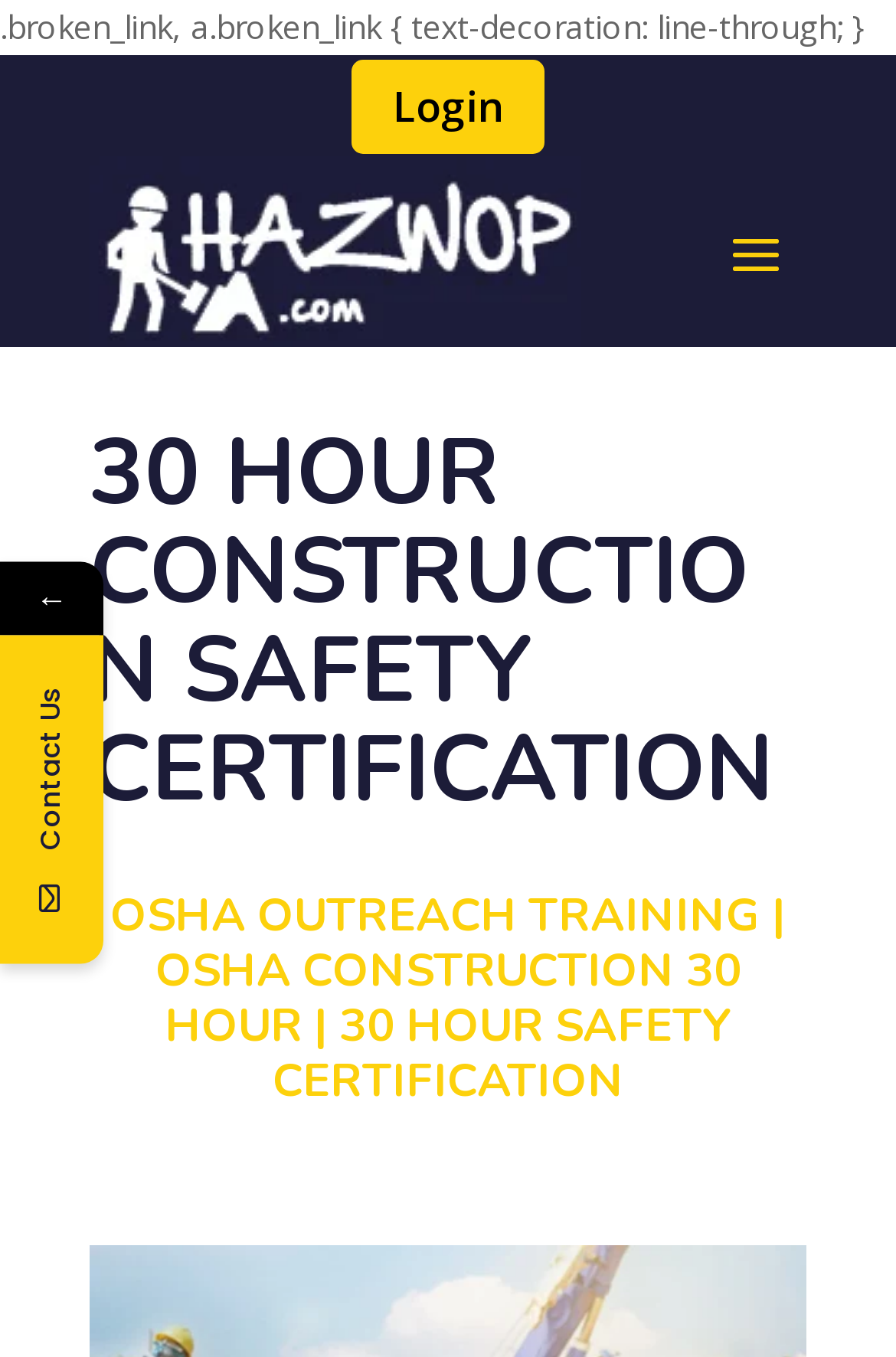Locate and extract the headline of this webpage.

30 HOUR CONSTRUCTION SAFETY CERTIFICATION